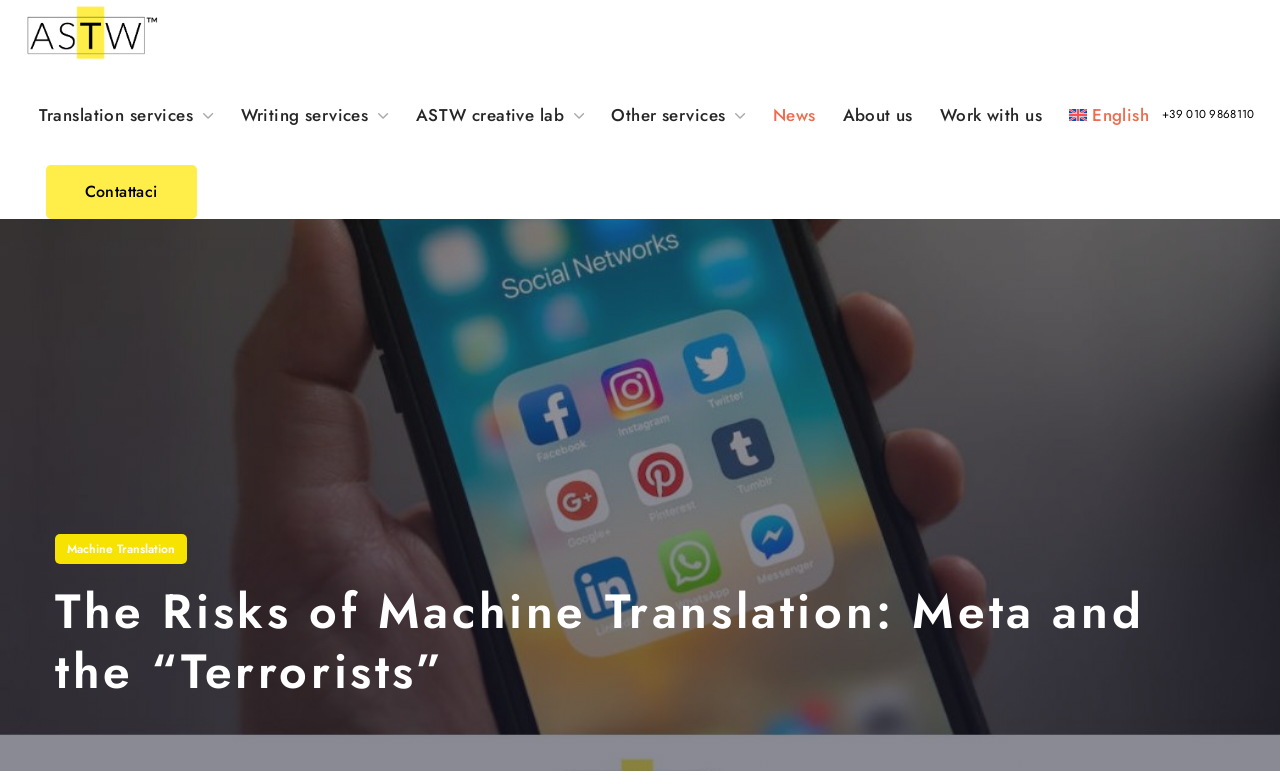Respond to the question with just a single word or phrase: 
How many navigation links are there?

9